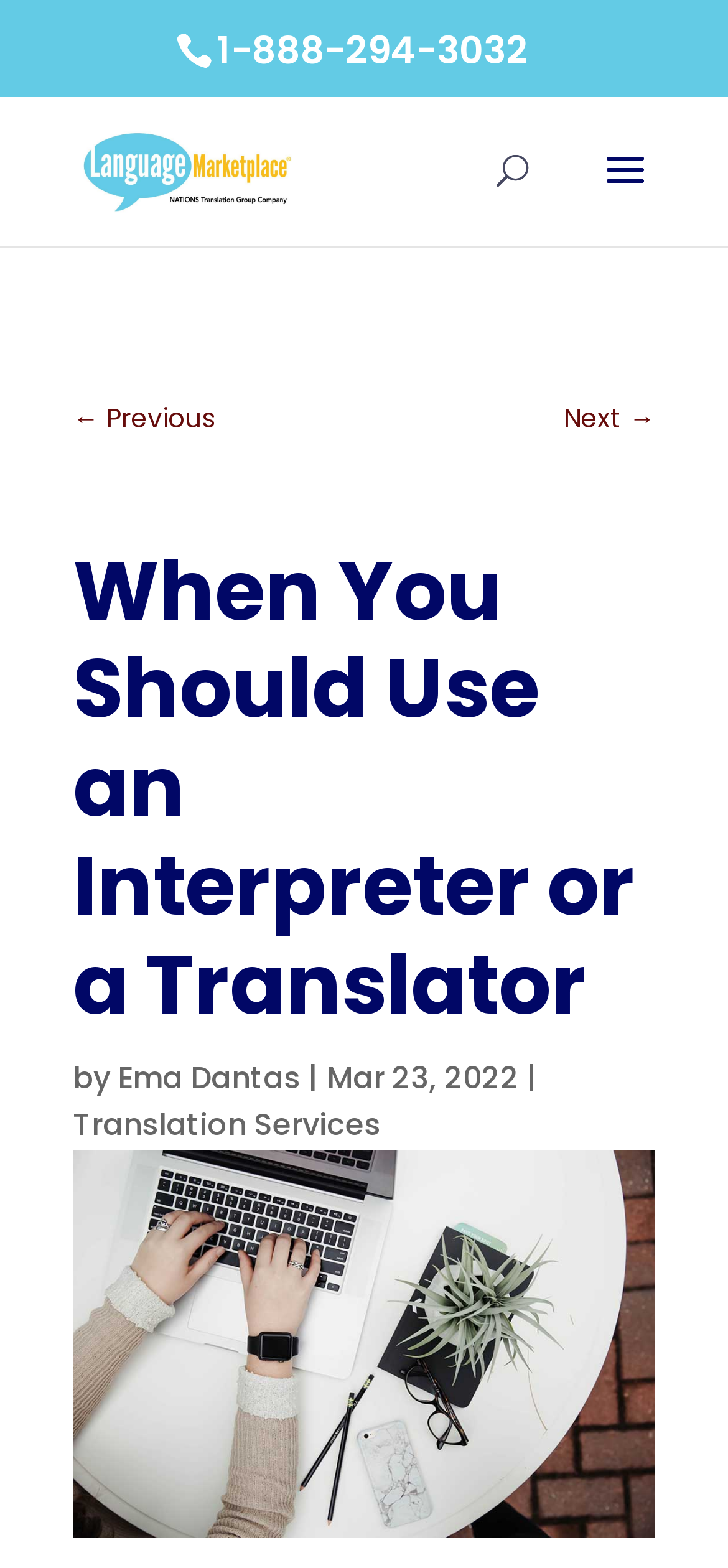From the webpage screenshot, predict the bounding box coordinates (top-left x, top-left y, bottom-right x, bottom-right y) for the UI element described here: ← Previous

[0.1, 0.252, 0.295, 0.283]